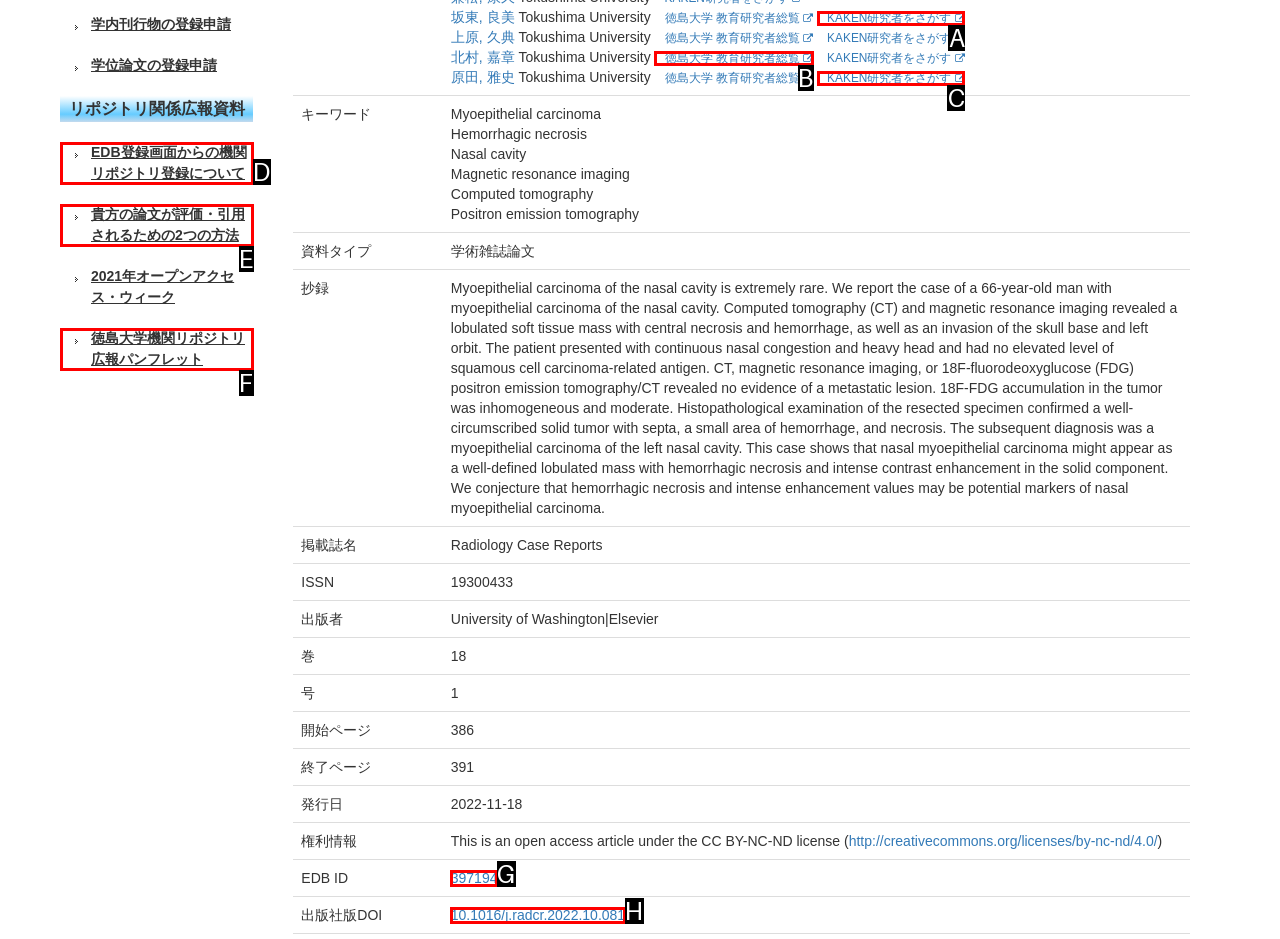Find the option that matches this description: KAKEN研究者をさがす
Provide the matching option's letter directly.

C